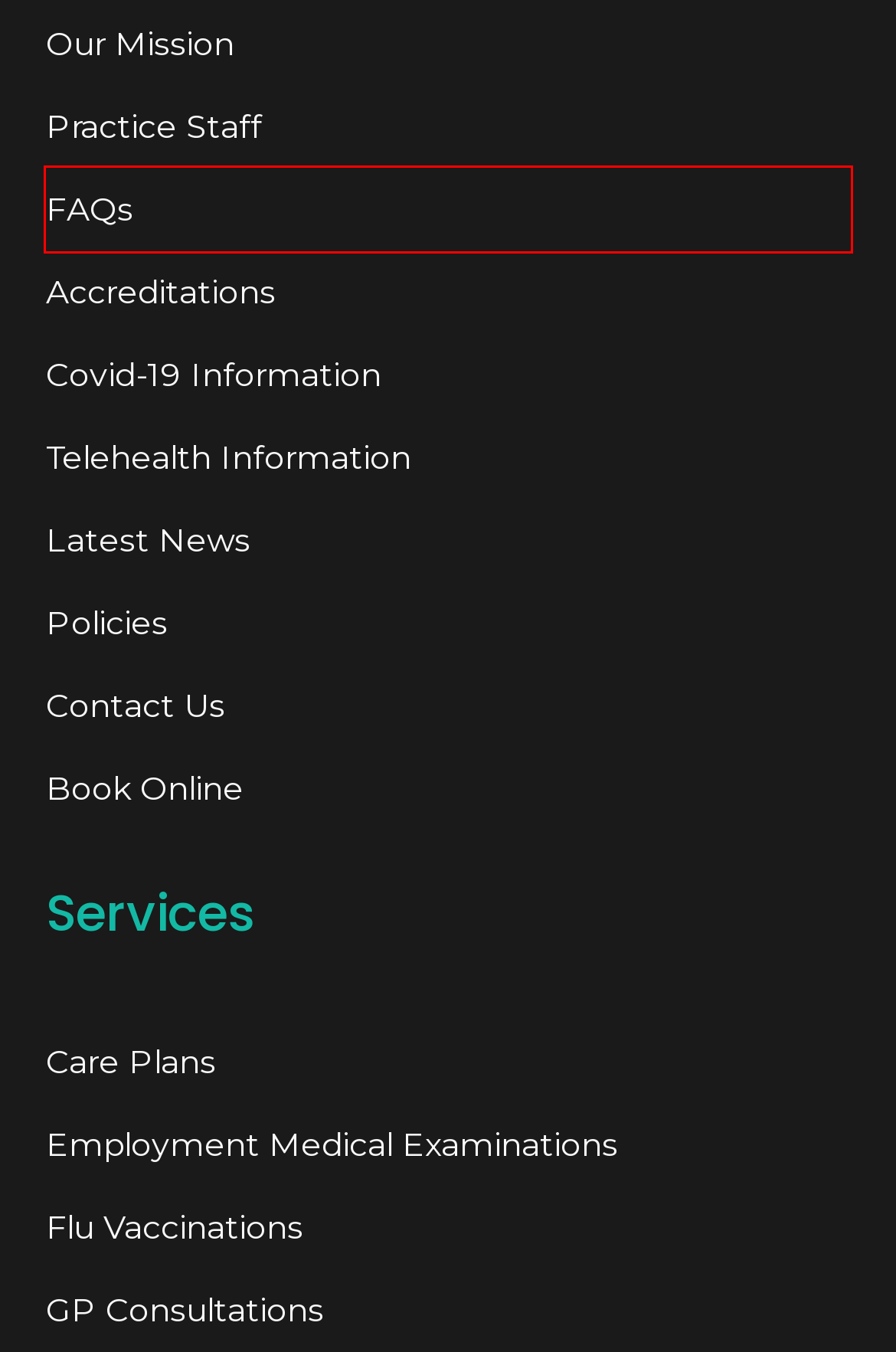Given a screenshot of a webpage featuring a red bounding box, identify the best matching webpage description for the new page after the element within the red box is clicked. Here are the options:
A. Policies | Goonellabah Medical Centre
B. Best Health Web
C. FAQs - Your Questions Answered | Goonellabah Medical Centre
D. Accreditations | Goonellabah Medical Centre
E. Care Plans | Goonellabah Medical Centre
F. Latest News & Articles | Goonellabah Medical Centre
G. Covid-19 Information | Goonellabah Medical Centre
H. GP Consultations | Goonellabah Medical Centre

C